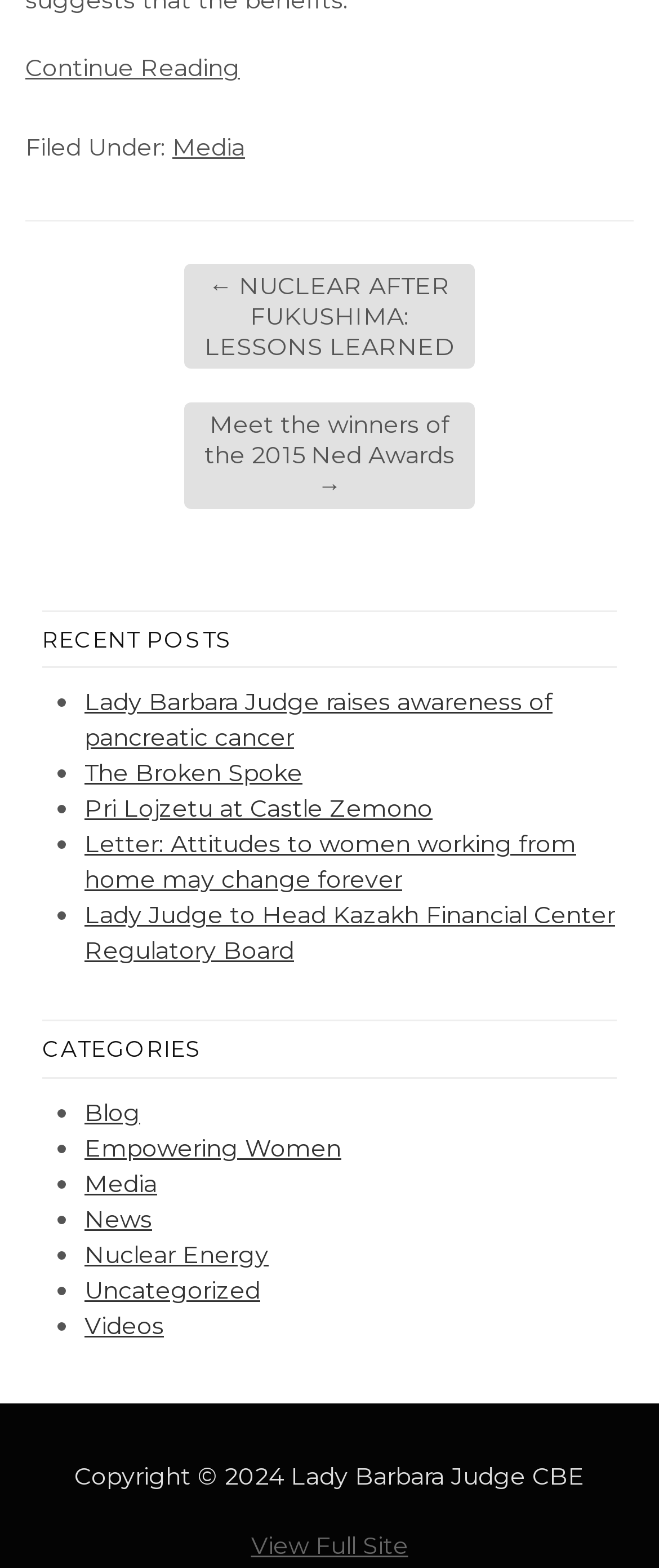How many recent posts are listed?
With the help of the image, please provide a detailed response to the question.

I counted the number of list markers and corresponding links under the 'RECENT POSTS' heading, and there are 5 recent posts listed.